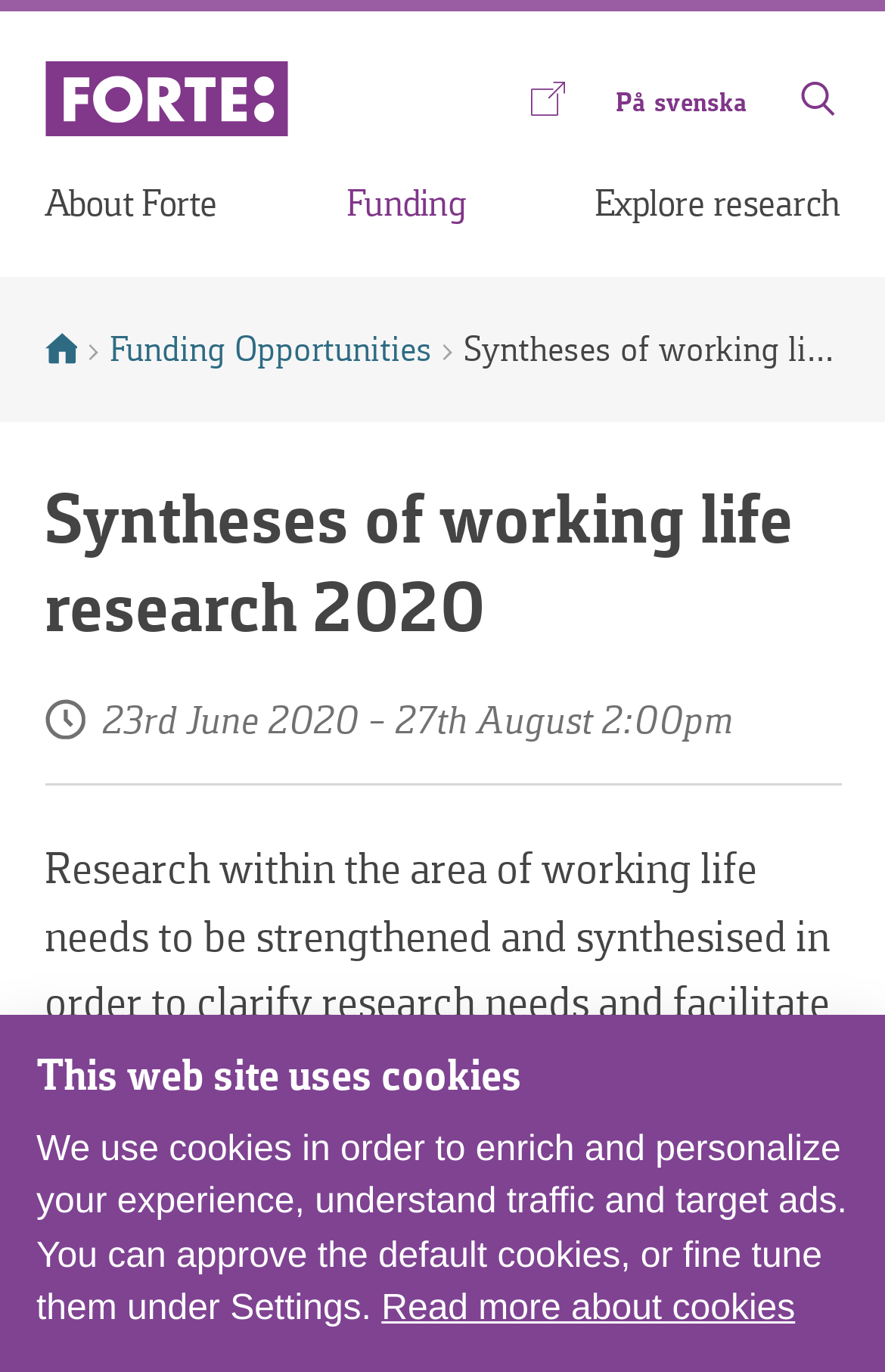Could you determine the bounding box coordinates of the clickable element to complete the instruction: "Search for something"? Provide the coordinates as four float numbers between 0 and 1, i.e., [left, top, right, bottom].

[0.846, 0.045, 0.95, 0.094]